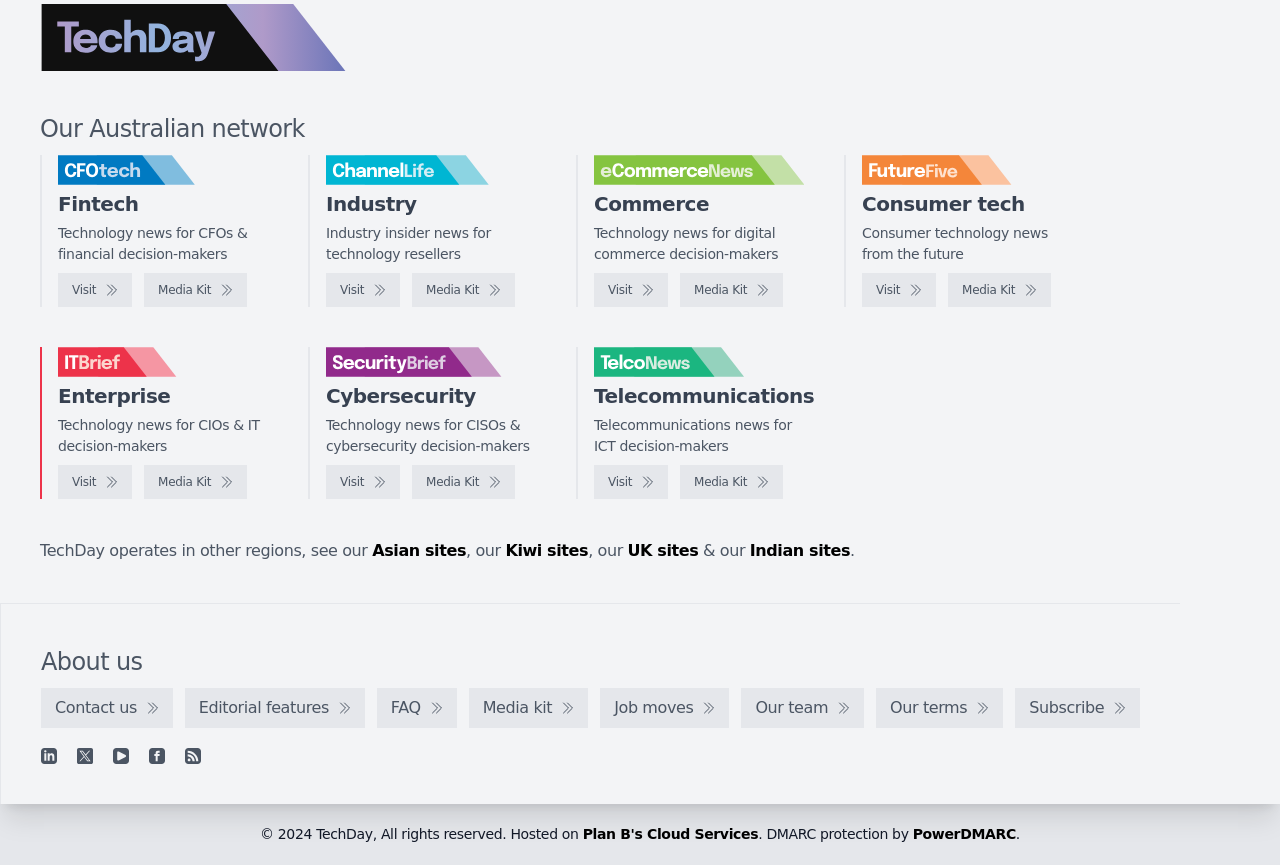Find and specify the bounding box coordinates that correspond to the clickable region for the instruction: "Contact via email".

None